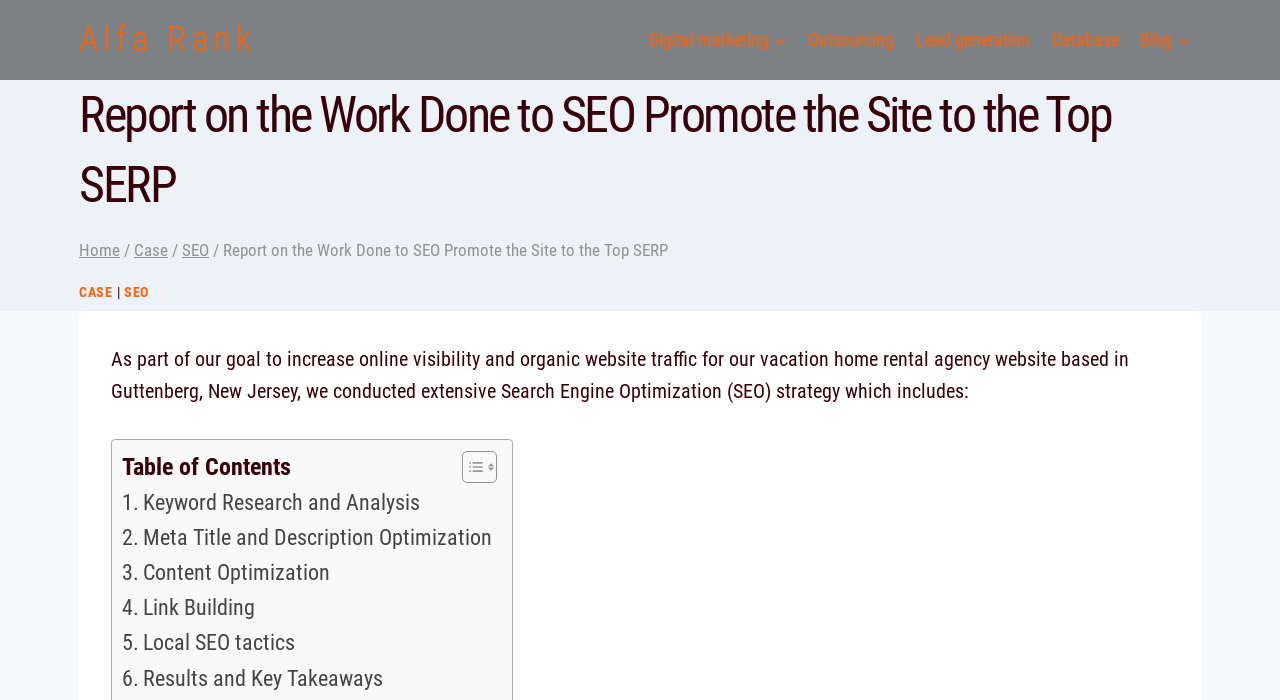Identify the bounding box coordinates of the area you need to click to perform the following instruction: "Toggle Table of Content".

[0.35, 0.642, 0.385, 0.691]